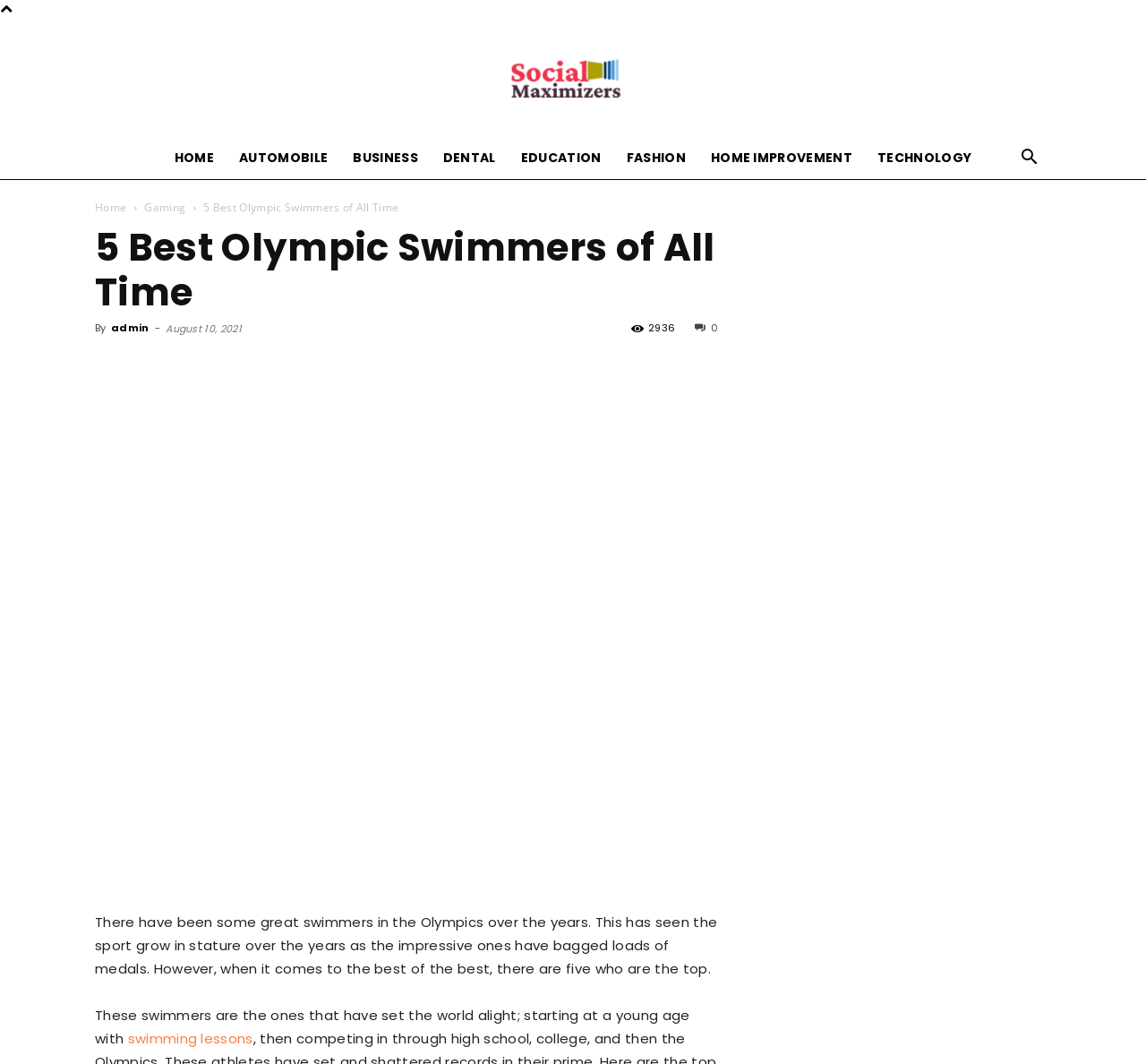Explain the webpage in detail, including its primary components.

The webpage is about the 5 best Olympic swimmers of all time. At the top, there is a navigation menu with 8 links: HOME, AUTOMOBILE, BUSINESS, DENTAL, EDUCATION, FASHION, HOME IMPROVEMENT, and TECHNOLOGY, aligned horizontally across the page. To the right of the navigation menu, there is a search button. Below the navigation menu, there is a secondary navigation menu with two links: Home and Gaming.

The main content of the webpage is divided into two sections. The first section has a heading that reads "5 Best Olympic Swimmers of All Time" and is accompanied by the author's name, "admin", and the date "August 10, 2021". There are also several social media links and a view count of 2936. Below the heading, there are five icons representing different social media platforms.

The second section of the main content is a two-paragraph article that discusses the greatness of Olympic swimmers and how they have contributed to the growth of the sport. The article mentions that there are five swimmers who stand out as the best of the best. The second paragraph starts to describe these swimmers, mentioning that they started taking swimming lessons at a young age.

On the right side of the page, there is a complementary section that takes up about a third of the page's width.